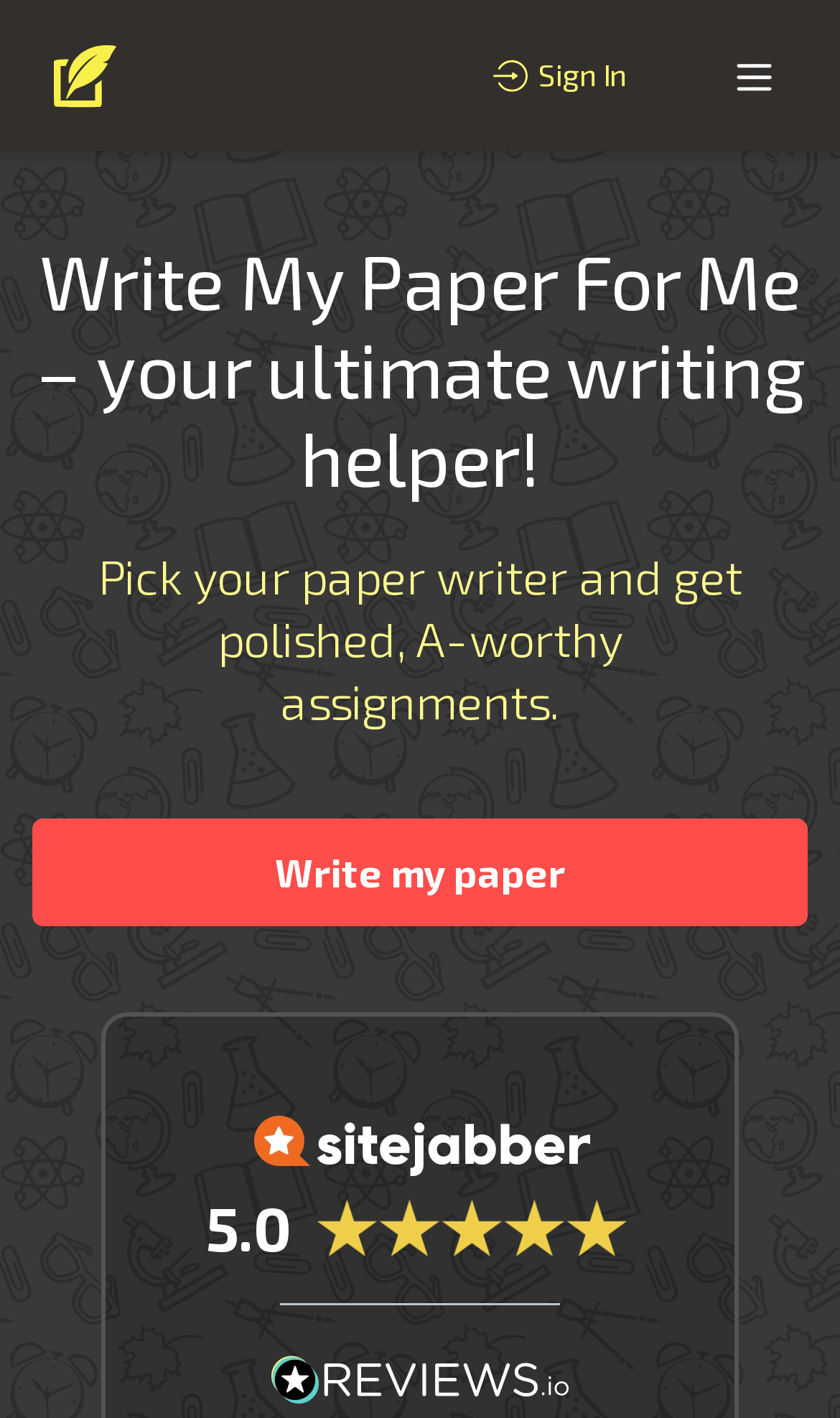What is the website's logo?
Based on the screenshot, answer the question with a single word or phrase.

WritePaperFor.me